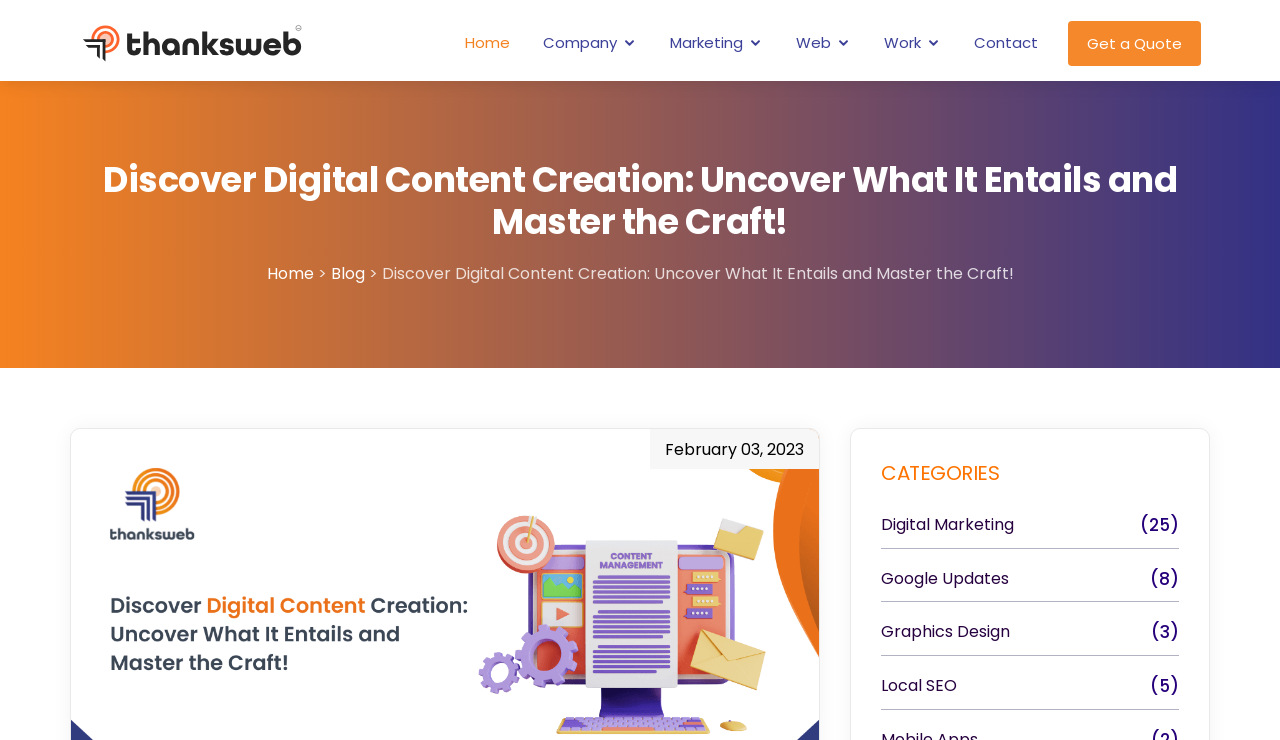Locate the bounding box coordinates of the element you need to click to accomplish the task described by this instruction: "Go to the blog page".

[0.258, 0.354, 0.288, 0.385]